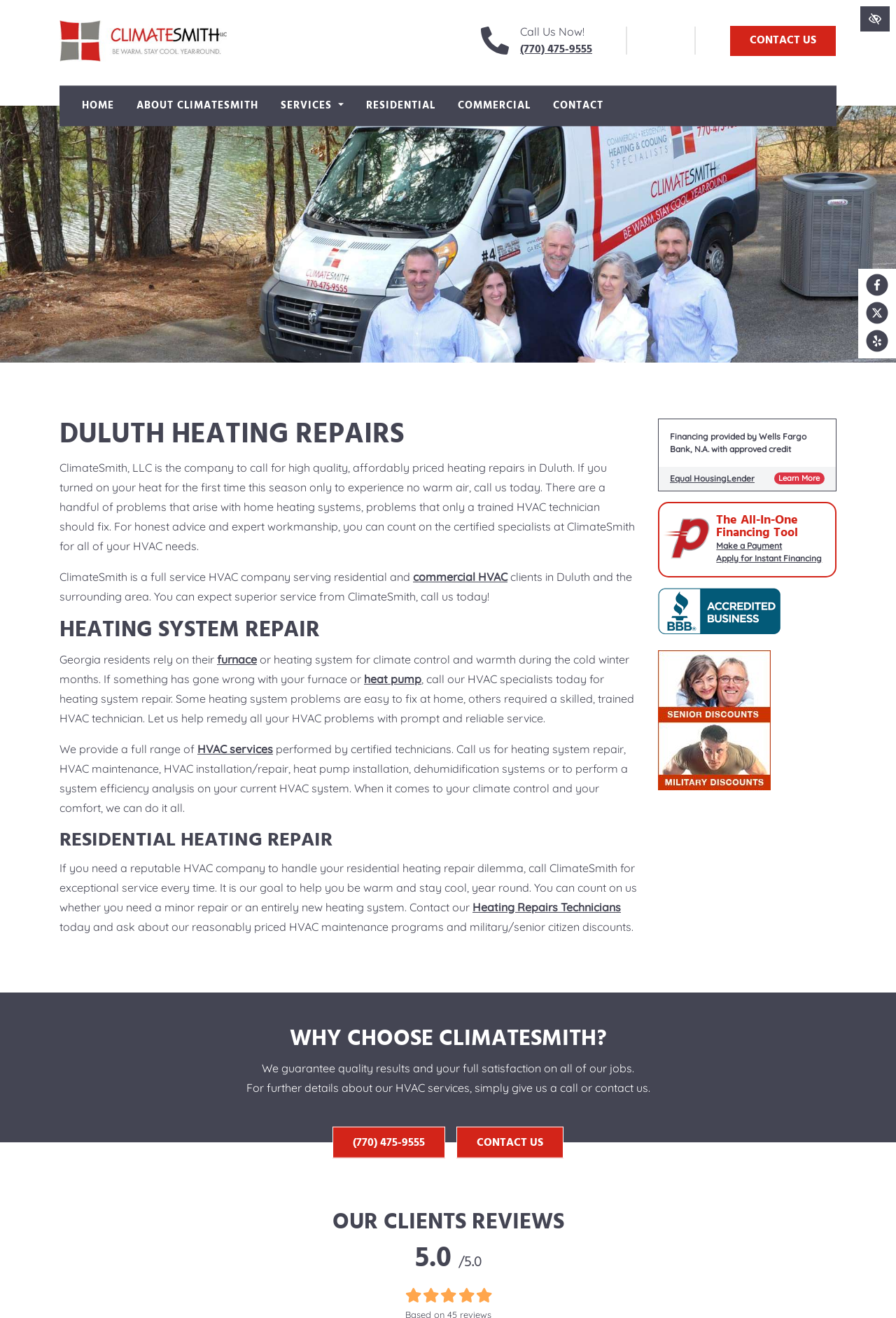Specify the bounding box coordinates of the area to click in order to follow the given instruction: "Learn more about financing options."

[0.734, 0.317, 0.934, 0.373]